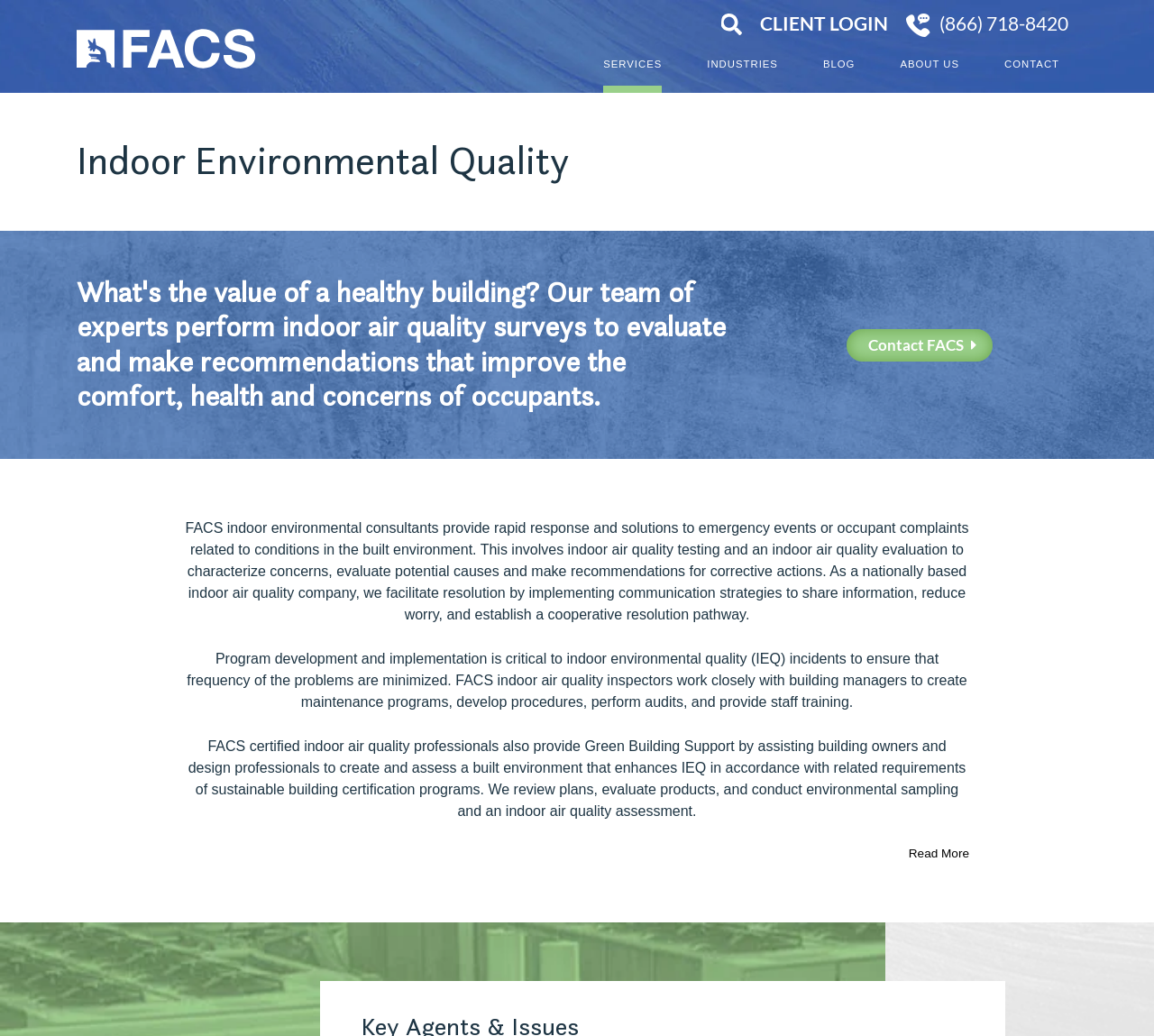What is the company's name?
Based on the visual, give a brief answer using one word or a short phrase.

Forensic Analytical Consulting Services